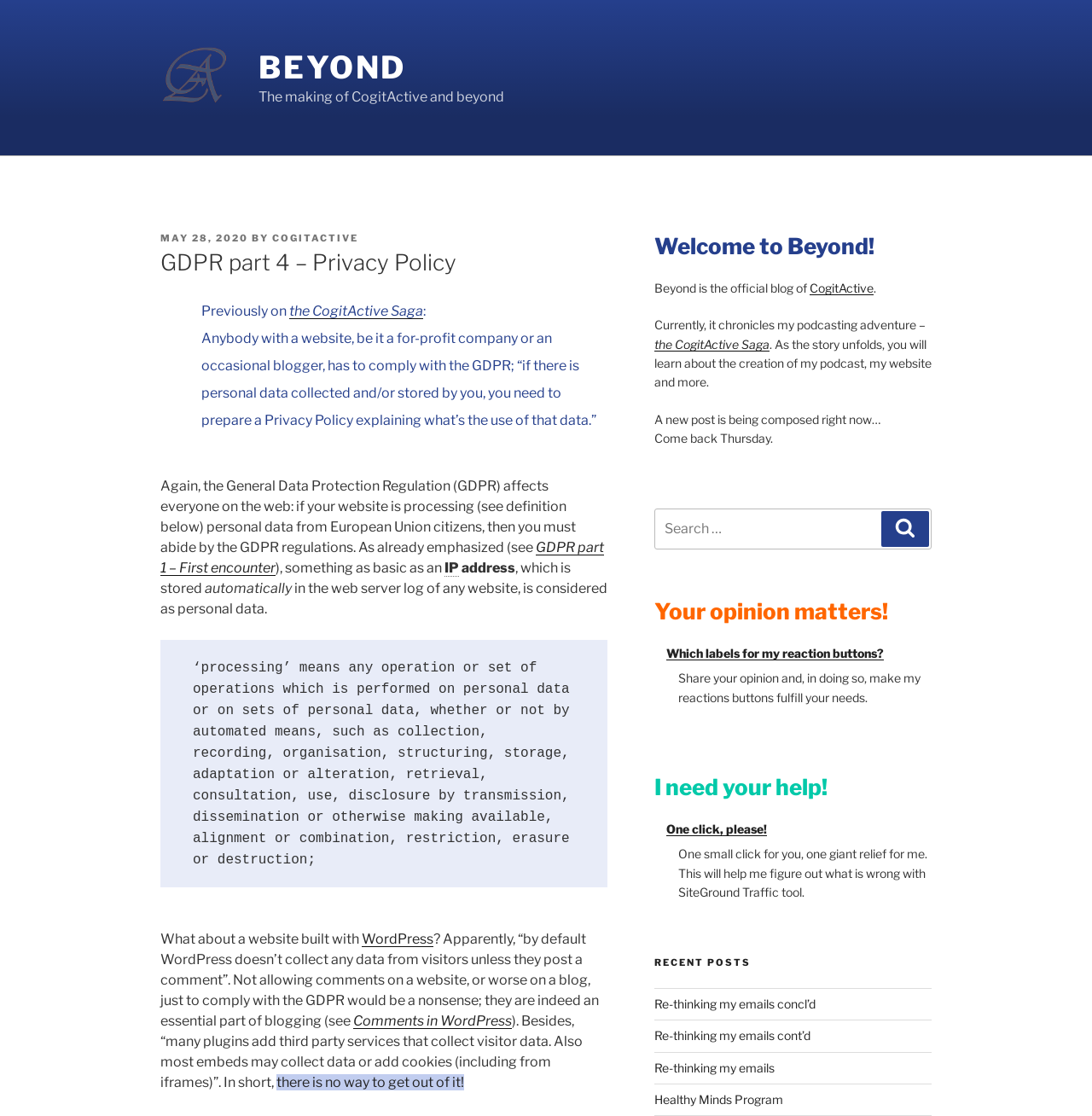Please identify the bounding box coordinates of the clickable element to fulfill the following instruction: "Contact us". The coordinates should be four float numbers between 0 and 1, i.e., [left, top, right, bottom].

None